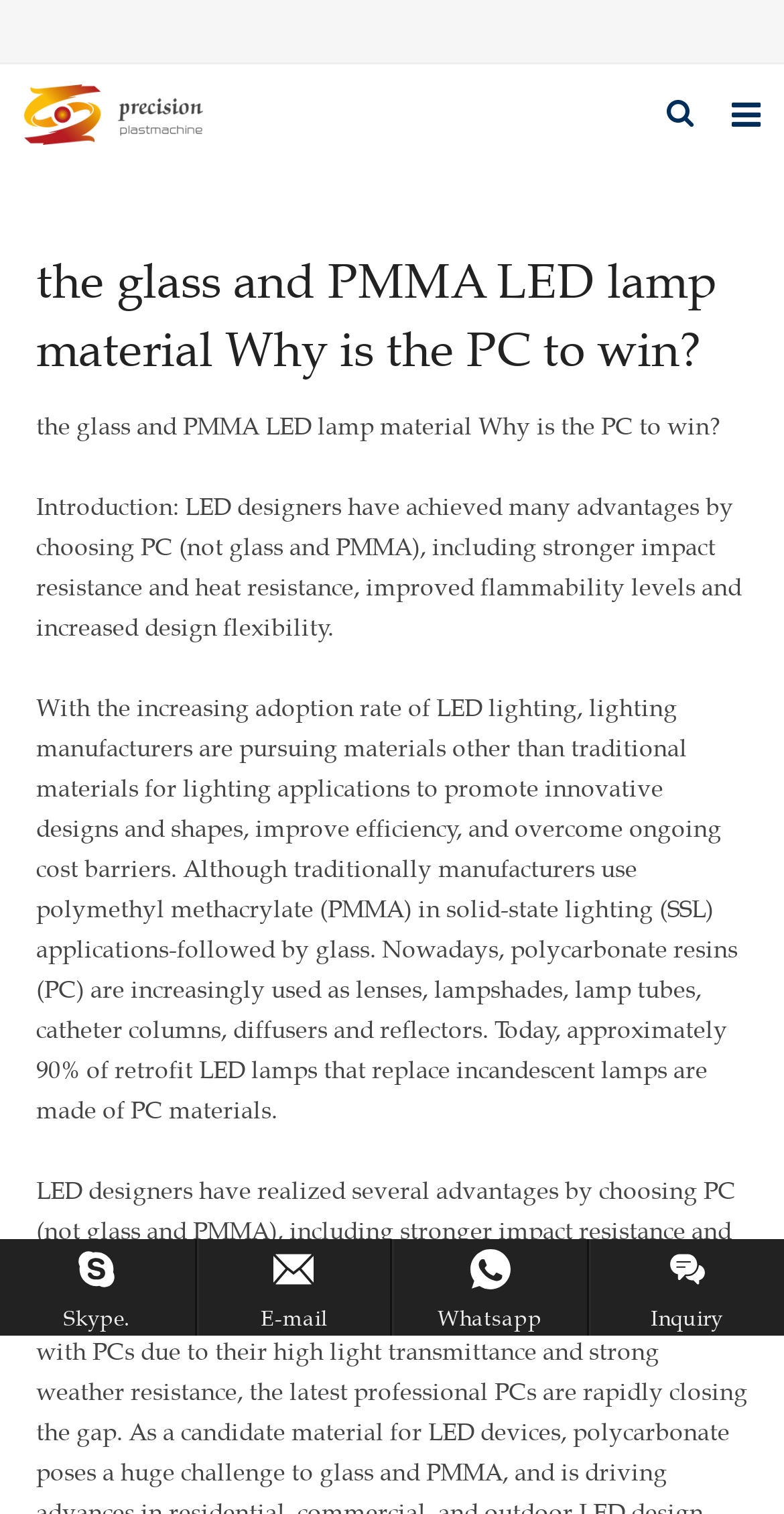Determine the bounding box coordinates of the UI element that matches the following description: "parent_node: Home". The coordinates should be four float numbers between 0 and 1 in the format [left, top, right, bottom].

[0.909, 0.048, 0.994, 0.104]